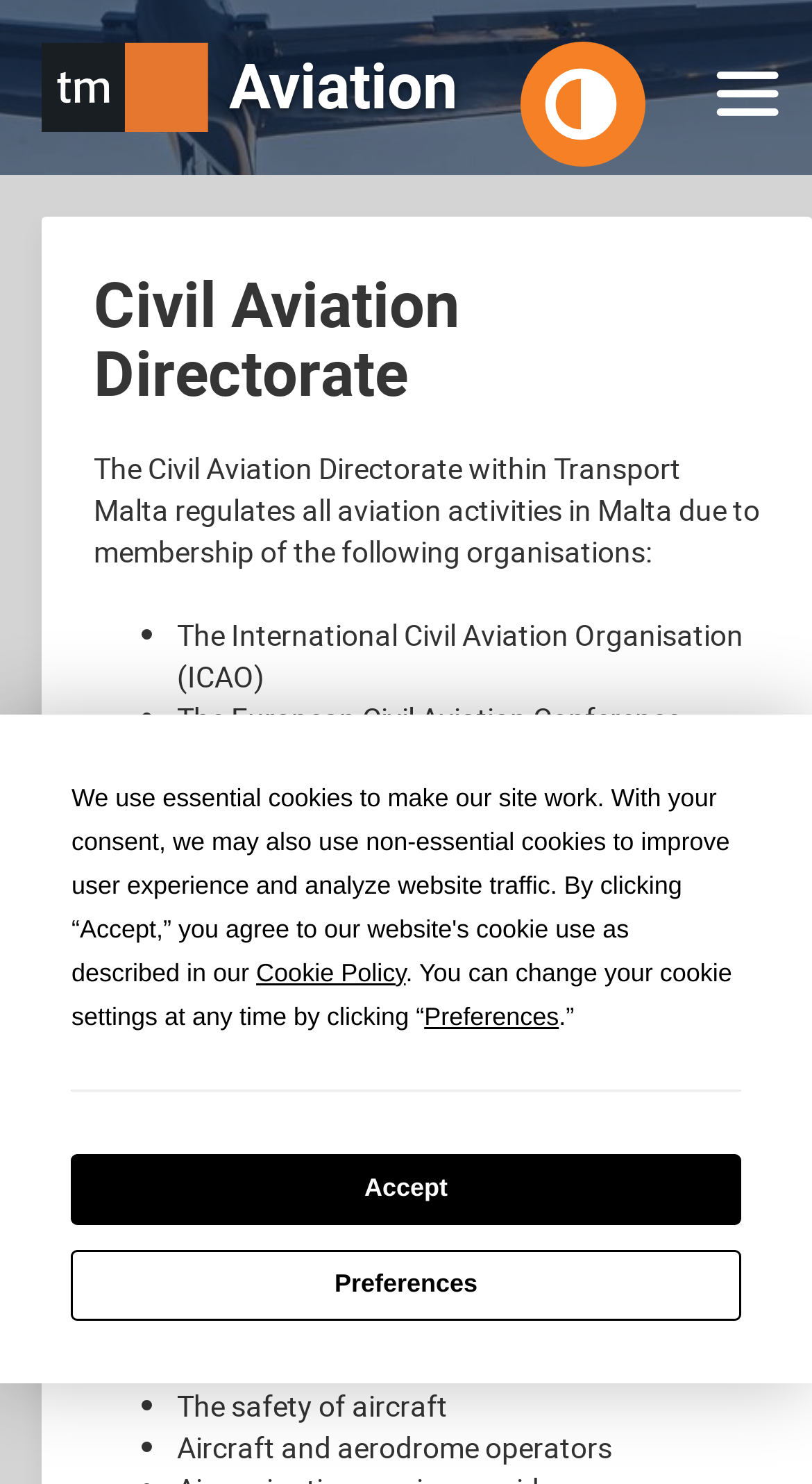Explain the features and main sections of the webpage comprehensively.

The webpage is about the Civil Aviation Directorate, a department within Transport Malta that regulates all aviation activities in Malta. At the top of the page, there is a search bar and a "Skip to main content" link. Below that, there are several links, including "Transport Malta Logo", "Aviation", and "Civil Aviation Directorate". 

On the left side of the page, there is a long list of links categorized under "Links", "Mission Statement", "History", and other topics related to aviation, such as "Air Navigation Act (ANA)", "Drones", "NEWS", "Information & Help", and "Registration". 

In the main content area, there is a heading "Civil Aviation Directorate" followed by a paragraph of text explaining the role of the directorate. Below that, there is a list of organizations that the directorate is a member of, including the International Civil Aviation Organisation (ICAO), the European Civil Aviation Conference (ECAC), EUROCONTROL, and the European Aviation Safety Agency (EASA). 

Further down, there is another paragraph of text explaining the directorate's responsibilities and services, followed by a list of its specific responsibilities, including ensuring the safety of aircraft and regulating aircraft and aerodrome operators. 

At the bottom of the page, there is a "Cookie Consent Prompt" dialog with buttons to accept or manage cookie settings.